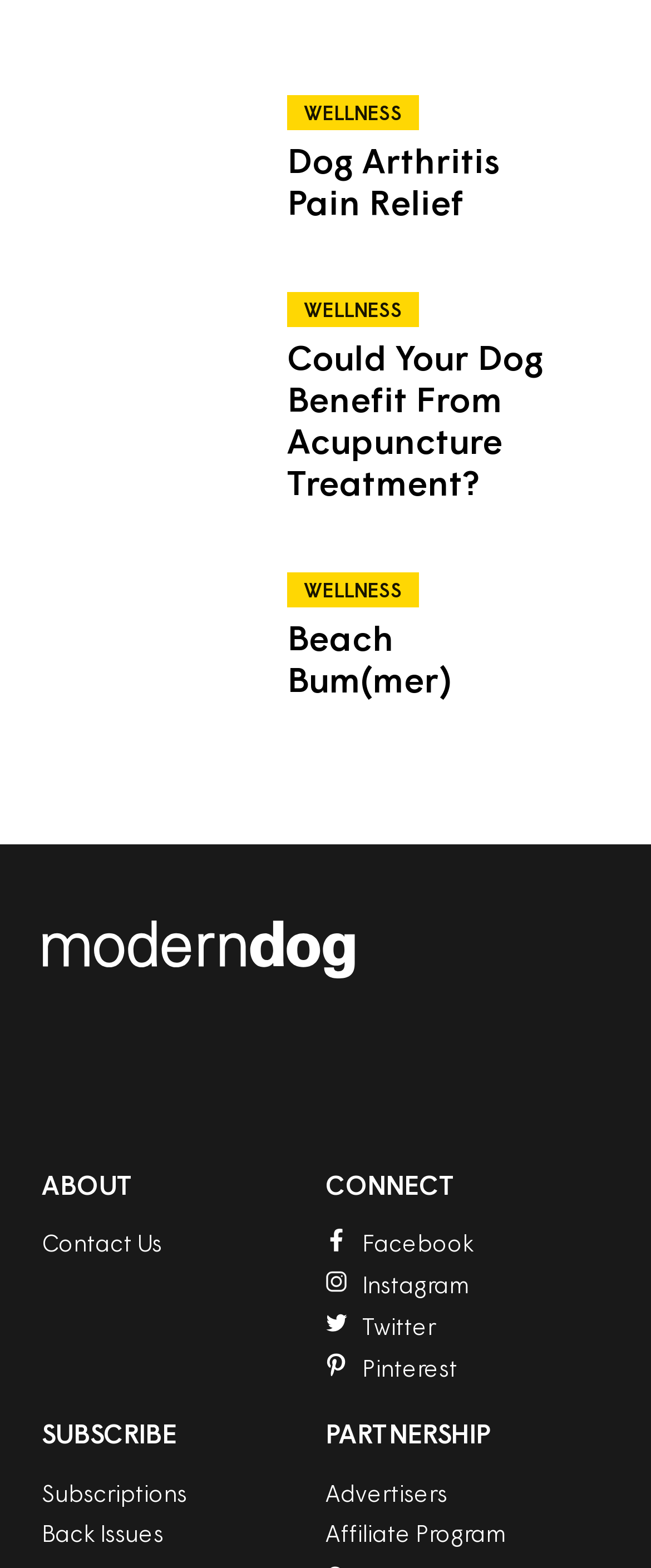Show the bounding box coordinates of the element that should be clicked to complete the task: "Follow on Facebook".

[0.556, 0.784, 0.728, 0.802]